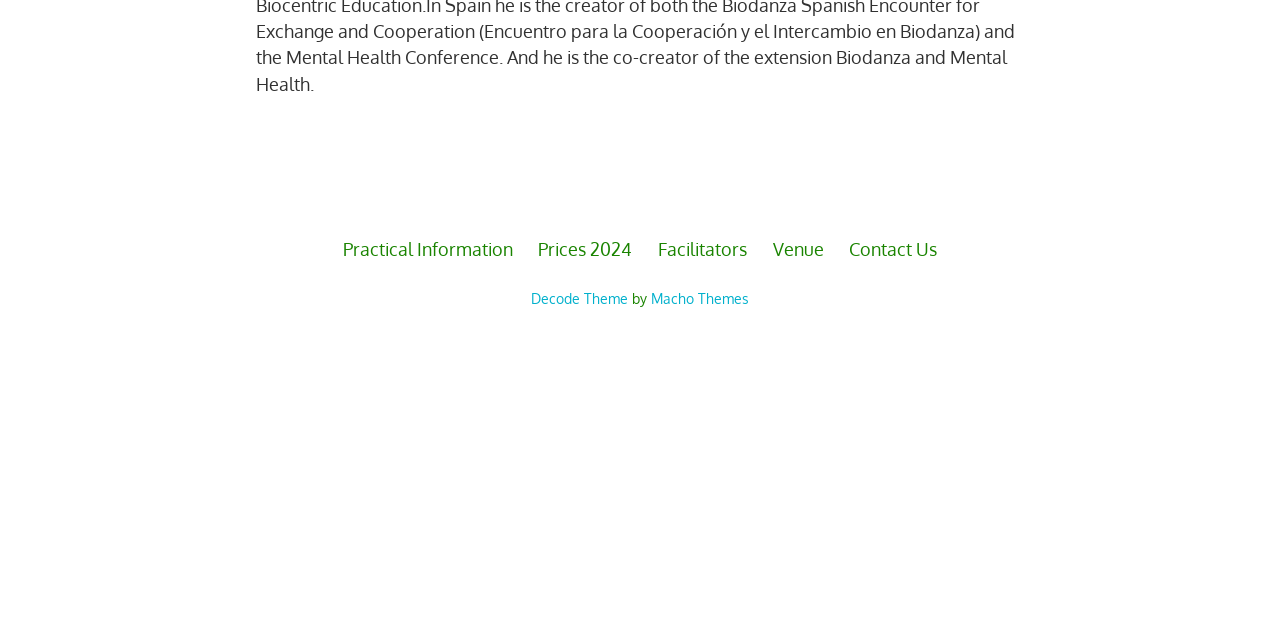Identify the coordinates of the bounding box for the element described below: "Venue". Return the coordinates as four float numbers between 0 and 1: [left, top, right, bottom].

[0.604, 0.369, 0.643, 0.41]